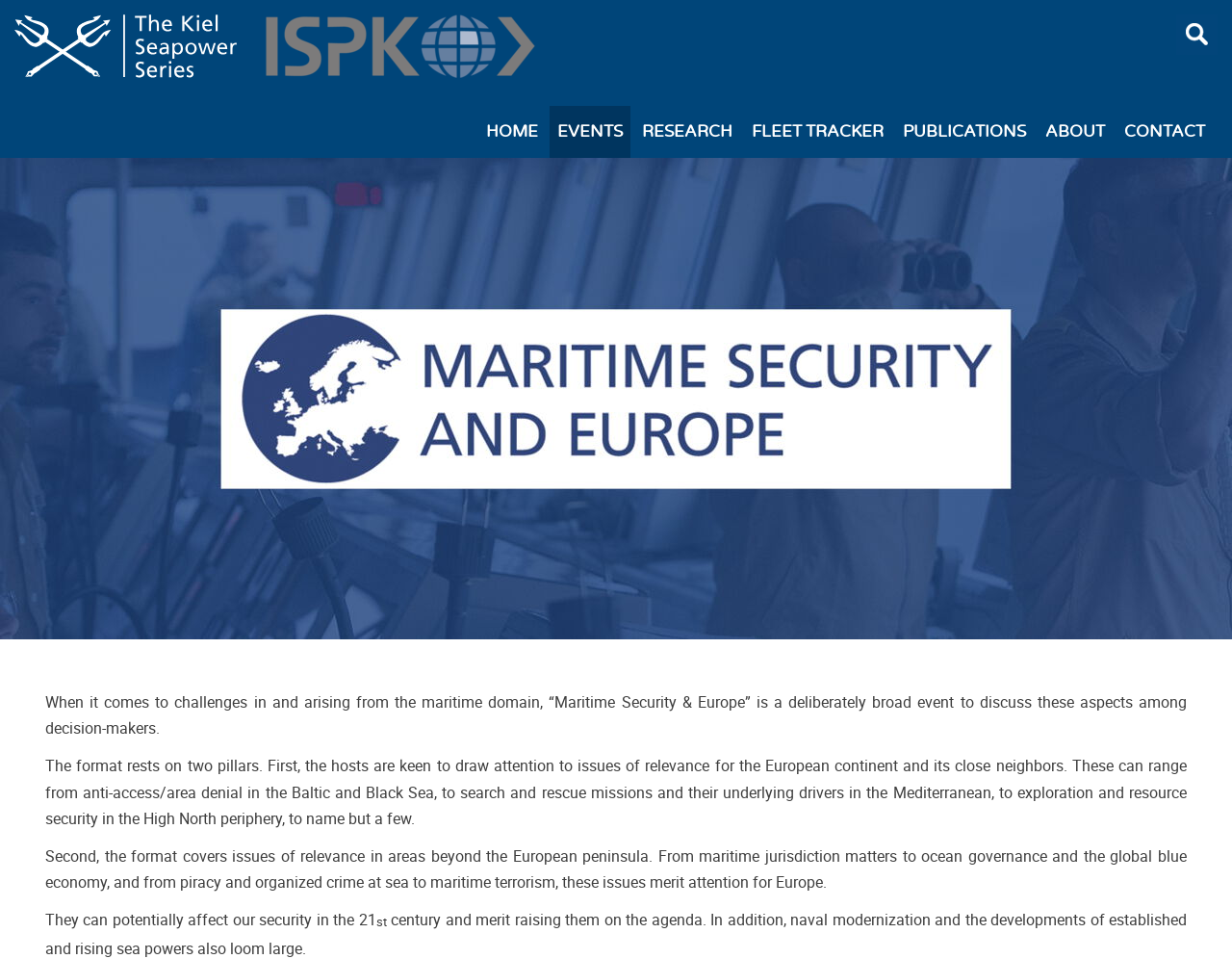Please answer the following query using a single word or phrase: 
What is the name of the conference series?

Kiel Seapower Series